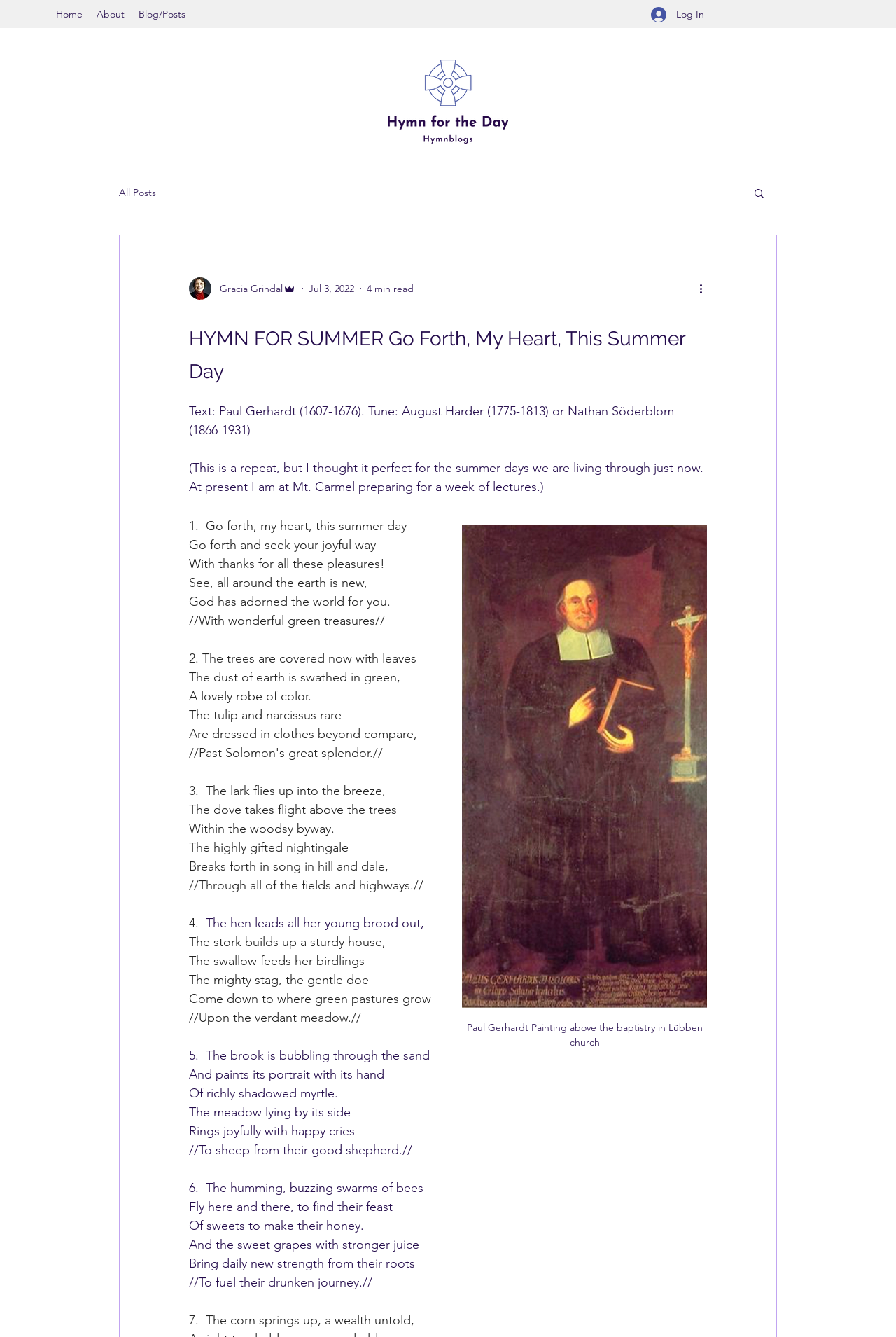Calculate the bounding box coordinates for the UI element based on the following description: "aria-label="More actions"". Ensure the coordinates are four float numbers between 0 and 1, i.e., [left, top, right, bottom].

[0.778, 0.21, 0.797, 0.222]